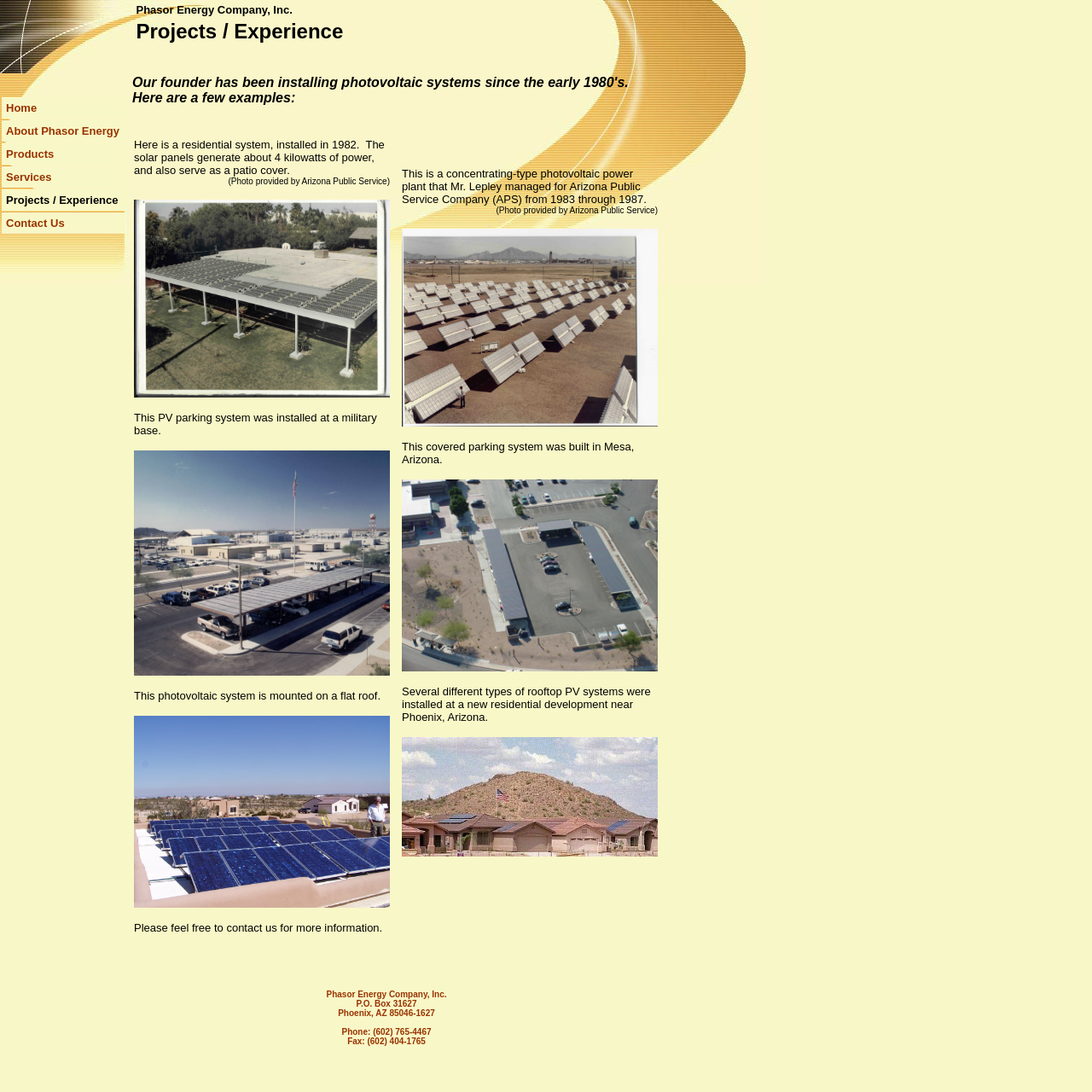Extract the bounding box coordinates for the HTML element that matches this description: "Home". The coordinates should be four float numbers between 0 and 1, i.e., [left, top, right, bottom].

[0.005, 0.091, 0.034, 0.105]